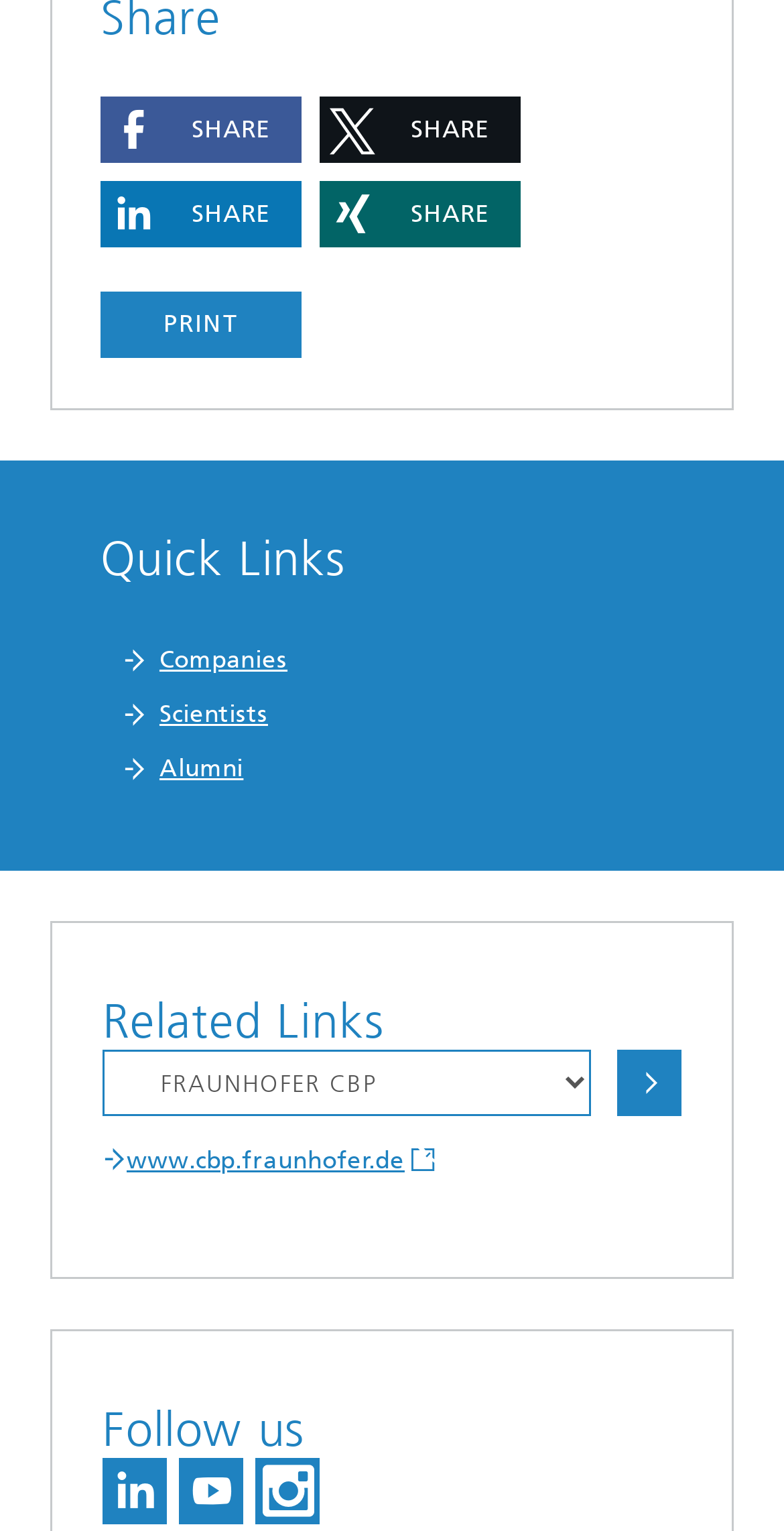Please find the bounding box coordinates of the element that needs to be clicked to perform the following instruction: "Visit Companies". The bounding box coordinates should be four float numbers between 0 and 1, represented as [left, top, right, bottom].

[0.203, 0.422, 0.367, 0.44]